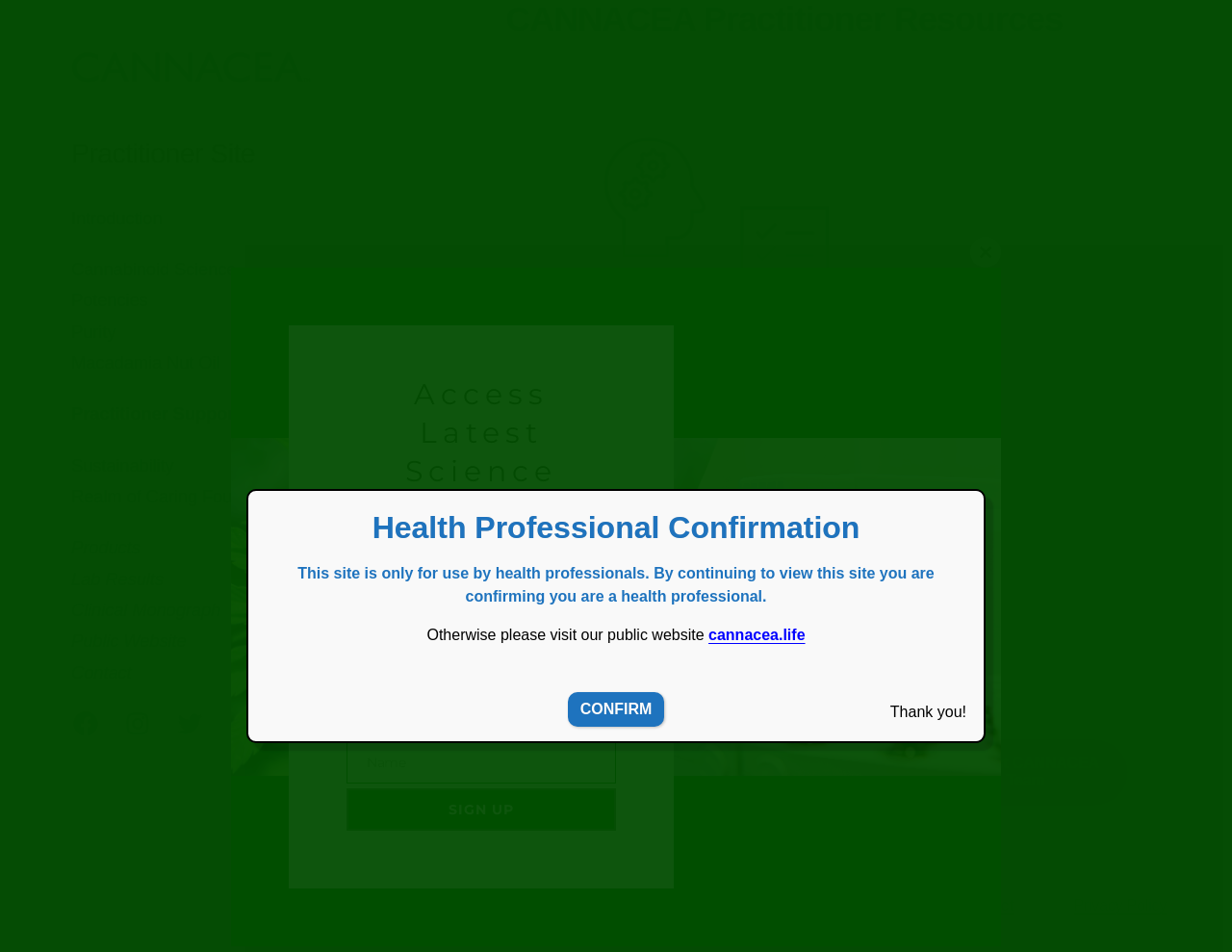Find the bounding box of the web element that fits this description: "Schedule Free Science Consult".

[0.358, 0.777, 0.524, 0.846]